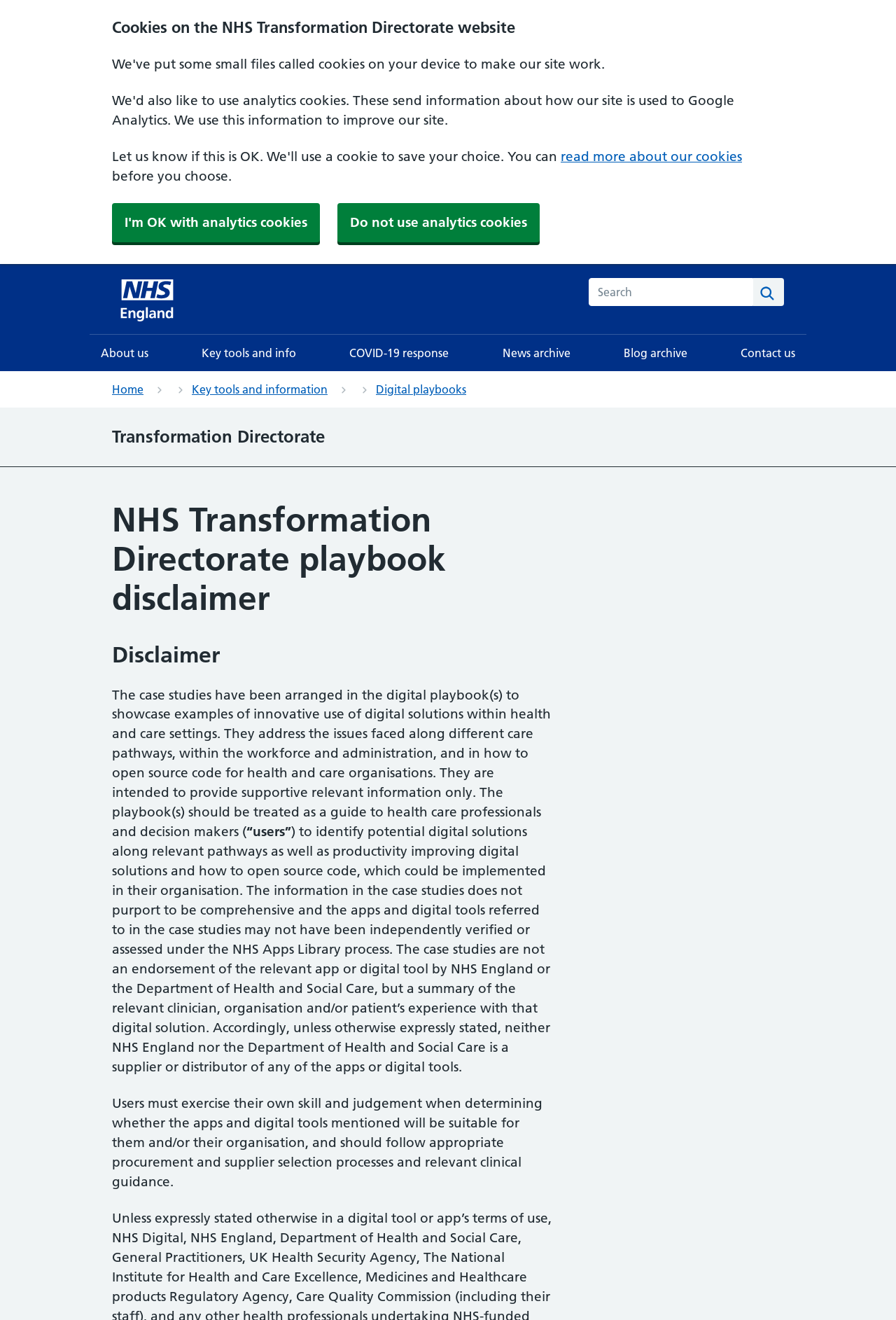What is the purpose of the case studies?
Respond with a short answer, either a single word or a phrase, based on the image.

To provide supportive relevant information